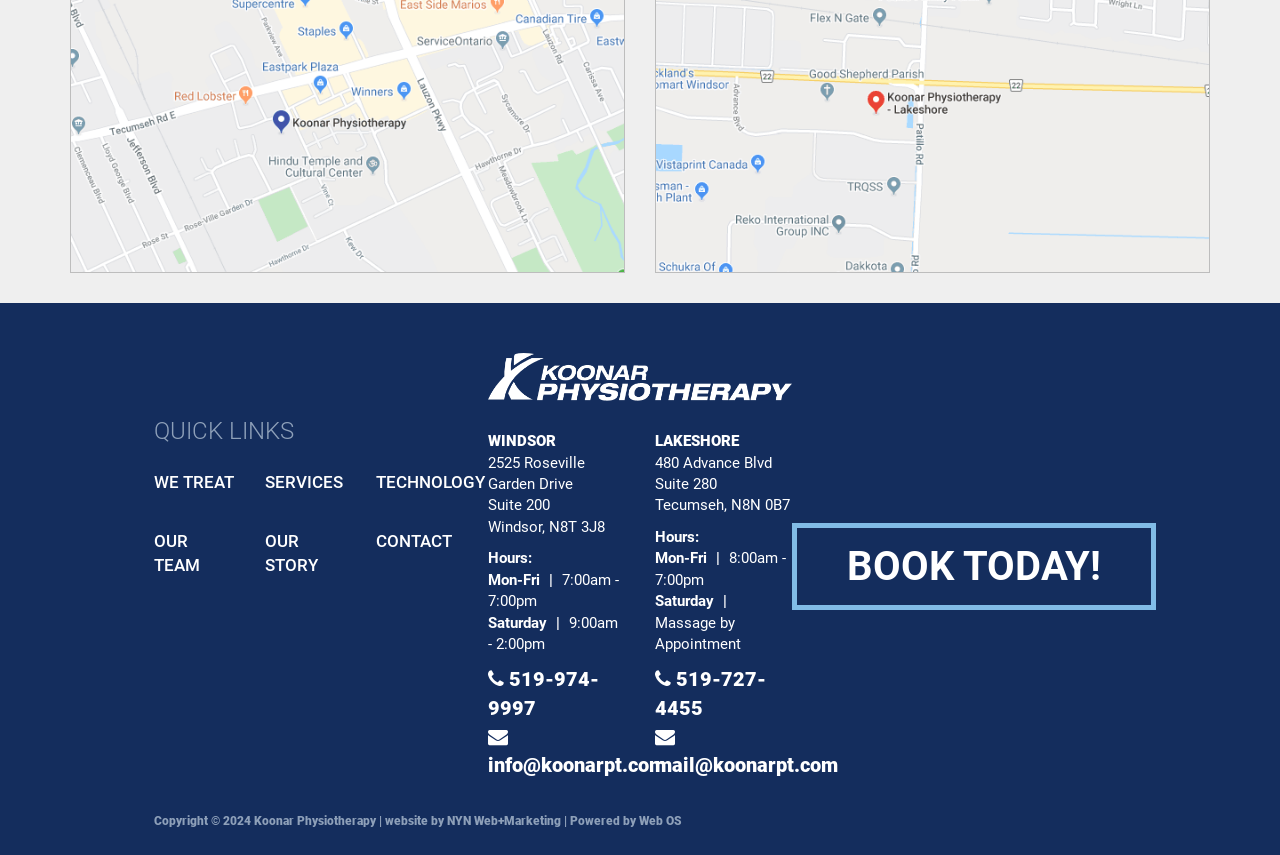Could you specify the bounding box coordinates for the clickable section to complete the following instruction: "View the Member List"?

None